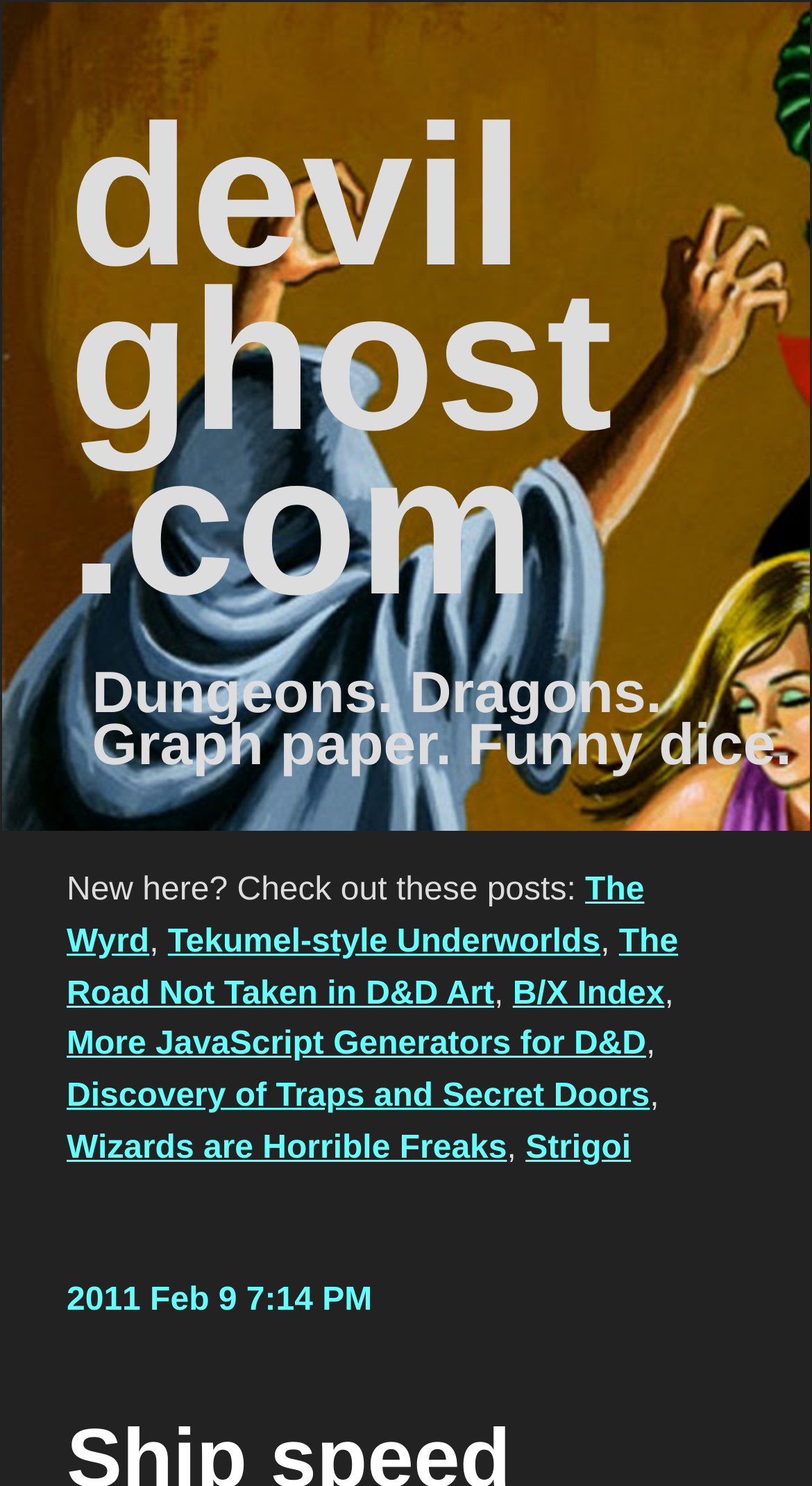What is the date of the post 'Strigoi'?
Using the visual information, answer the question in a single word or phrase.

2011 Feb 9